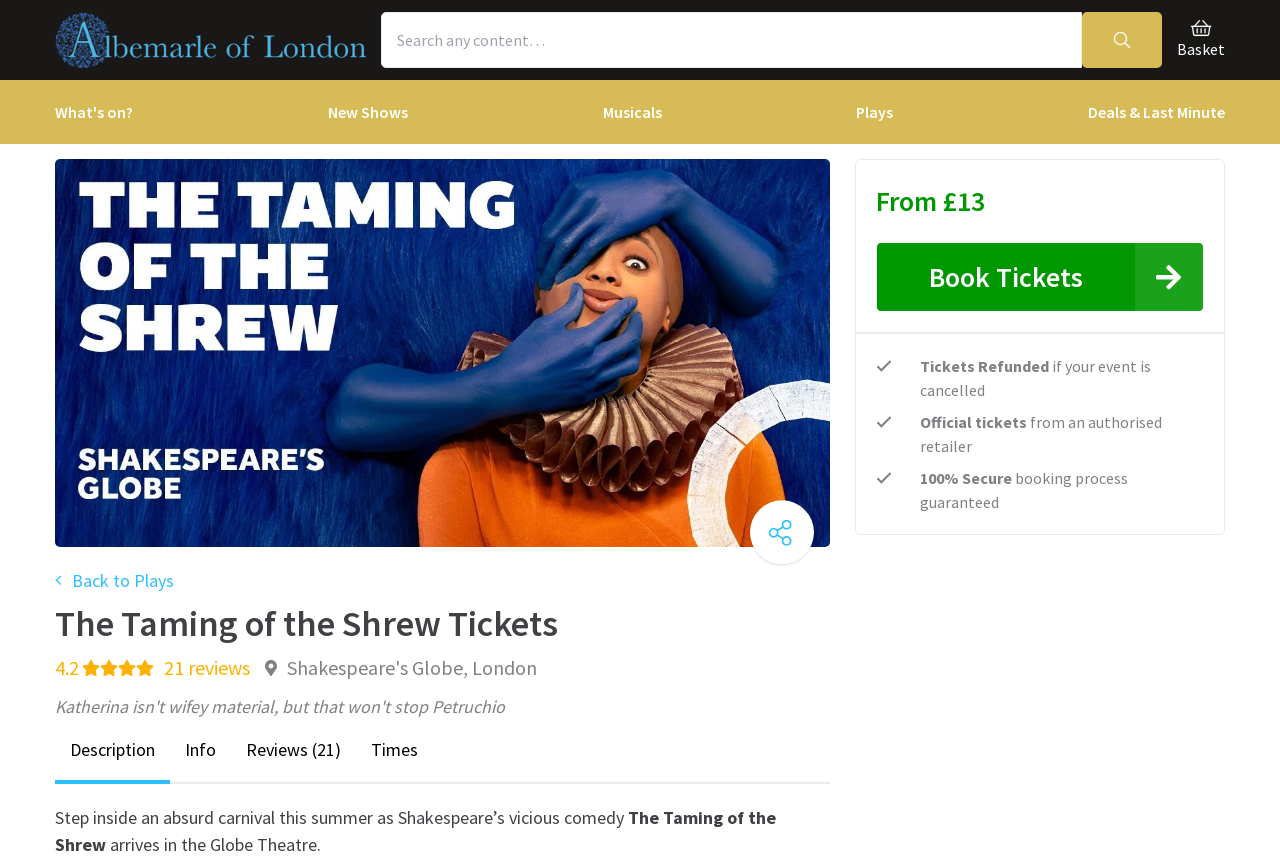What is the name of the play?
Craft a detailed and extensive response to the question.

I found the answer by looking at the image with the text 'The Taming of the Shrew' which is a prominent element on the webpage, and also by reading the heading 'The Taming of the Shrew Tickets'.